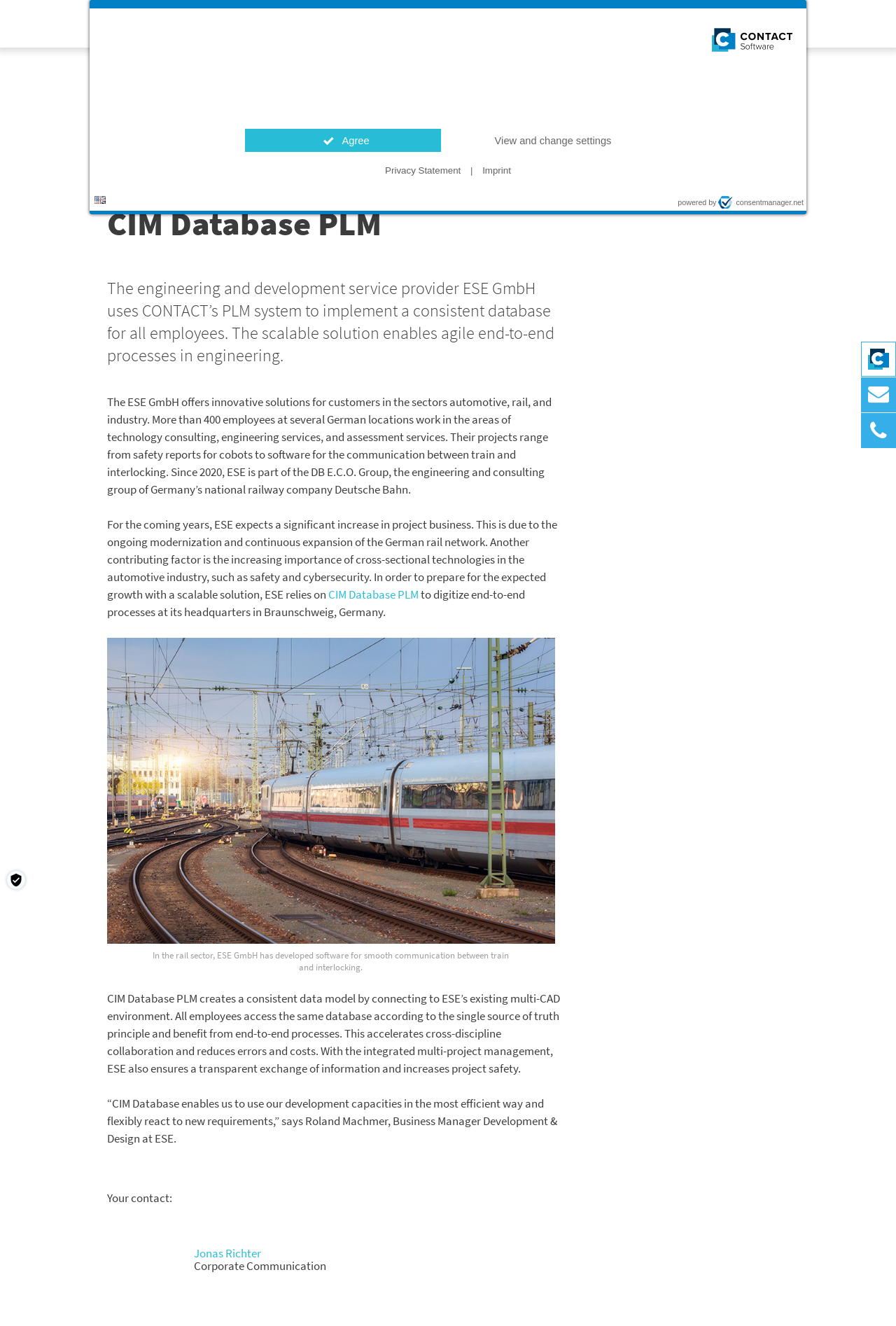Please determine the headline of the webpage and provide its content.

ESE GmbH increases development efficiency with CIM Database PLM